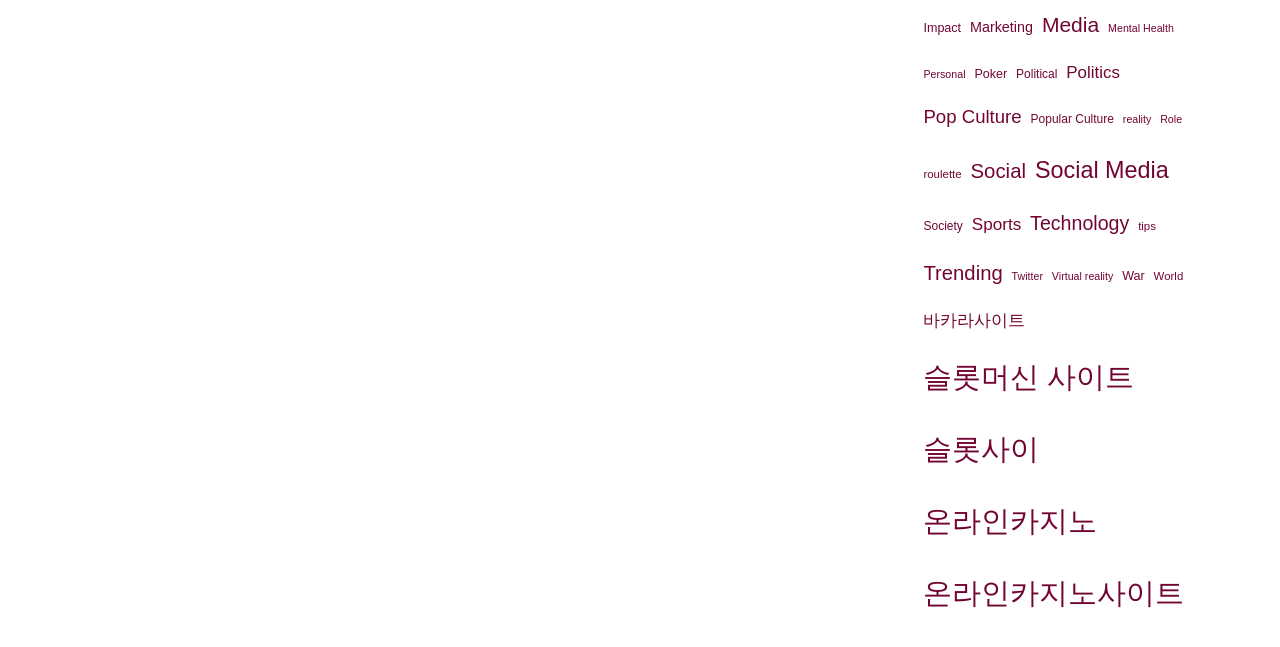Identify the bounding box coordinates of the section to be clicked to complete the task described by the following instruction: "Read about Technology". The coordinates should be four float numbers between 0 and 1, formatted as [left, top, right, bottom].

[0.805, 0.308, 0.882, 0.383]